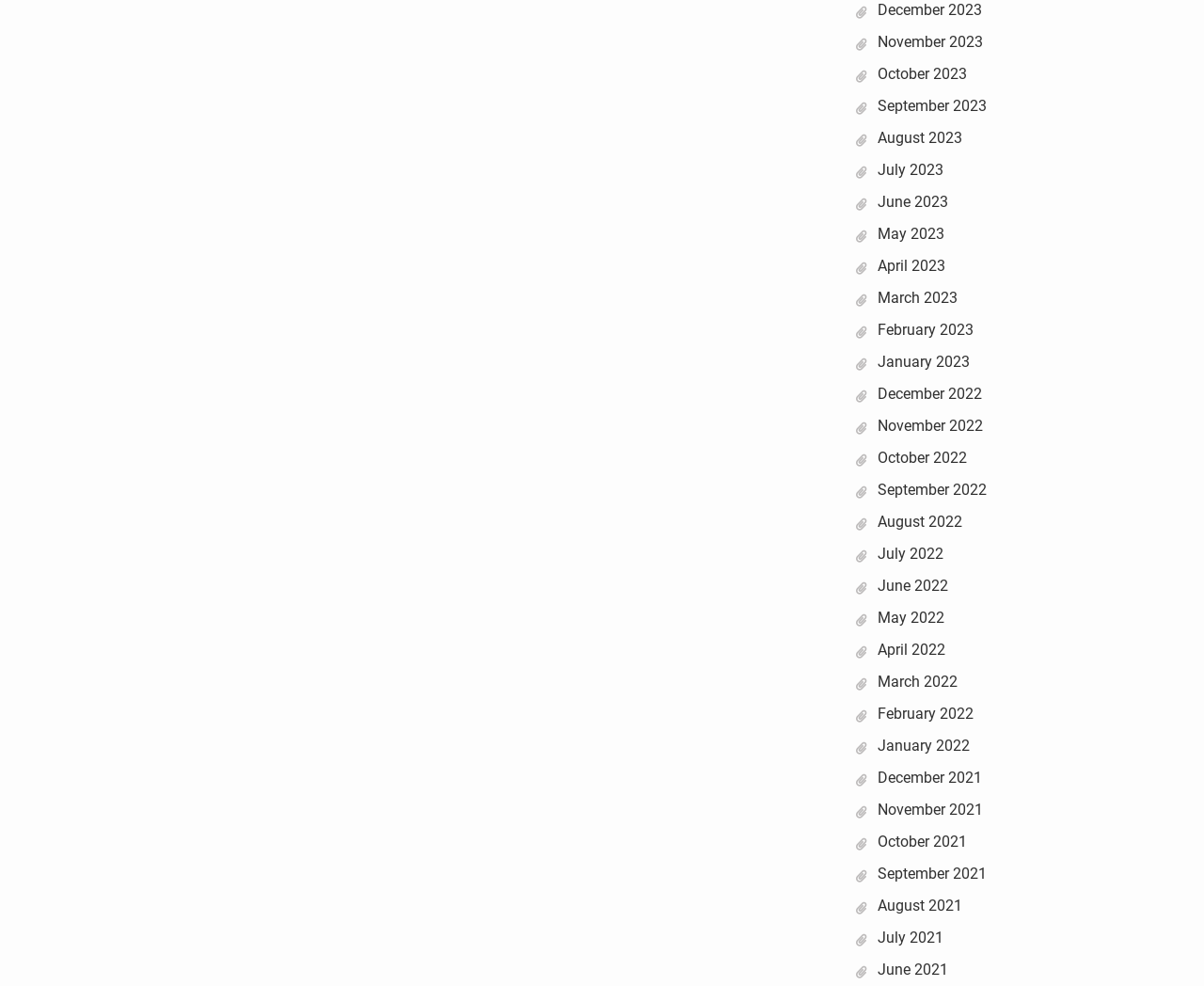What is the most recent month listed?
Please give a detailed and thorough answer to the question, covering all relevant points.

By examining the list of links, I can see that the most recent month listed is December 2023, which is the first link in the list.